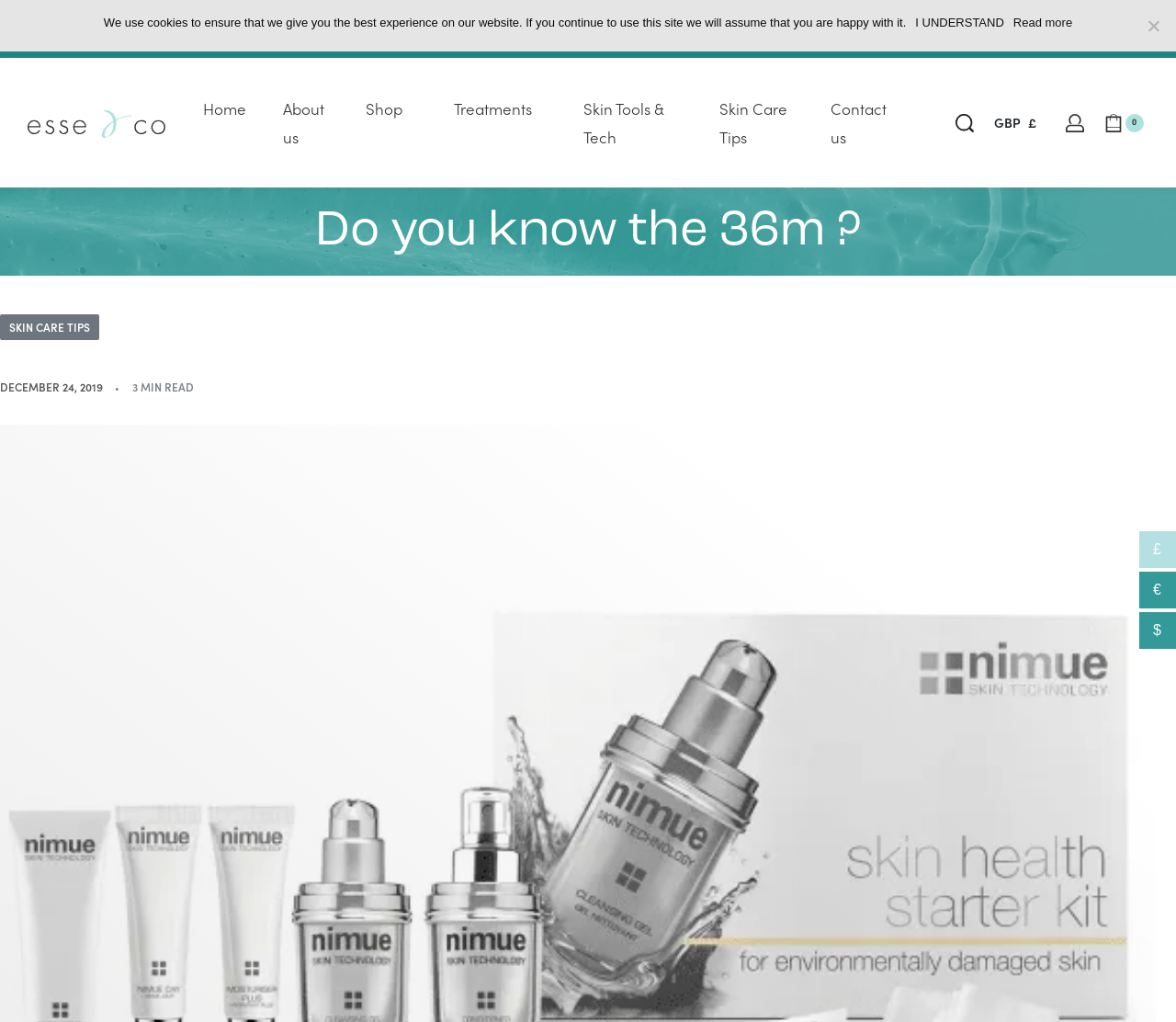Based on the image, please elaborate on the answer to the following question:
How many social media links are available?

I counted the number of social media links available on the webpage. There are links to Facebook, Twitter, Instagram, Pinterest, and TikTok, which makes a total of 5 social media links.